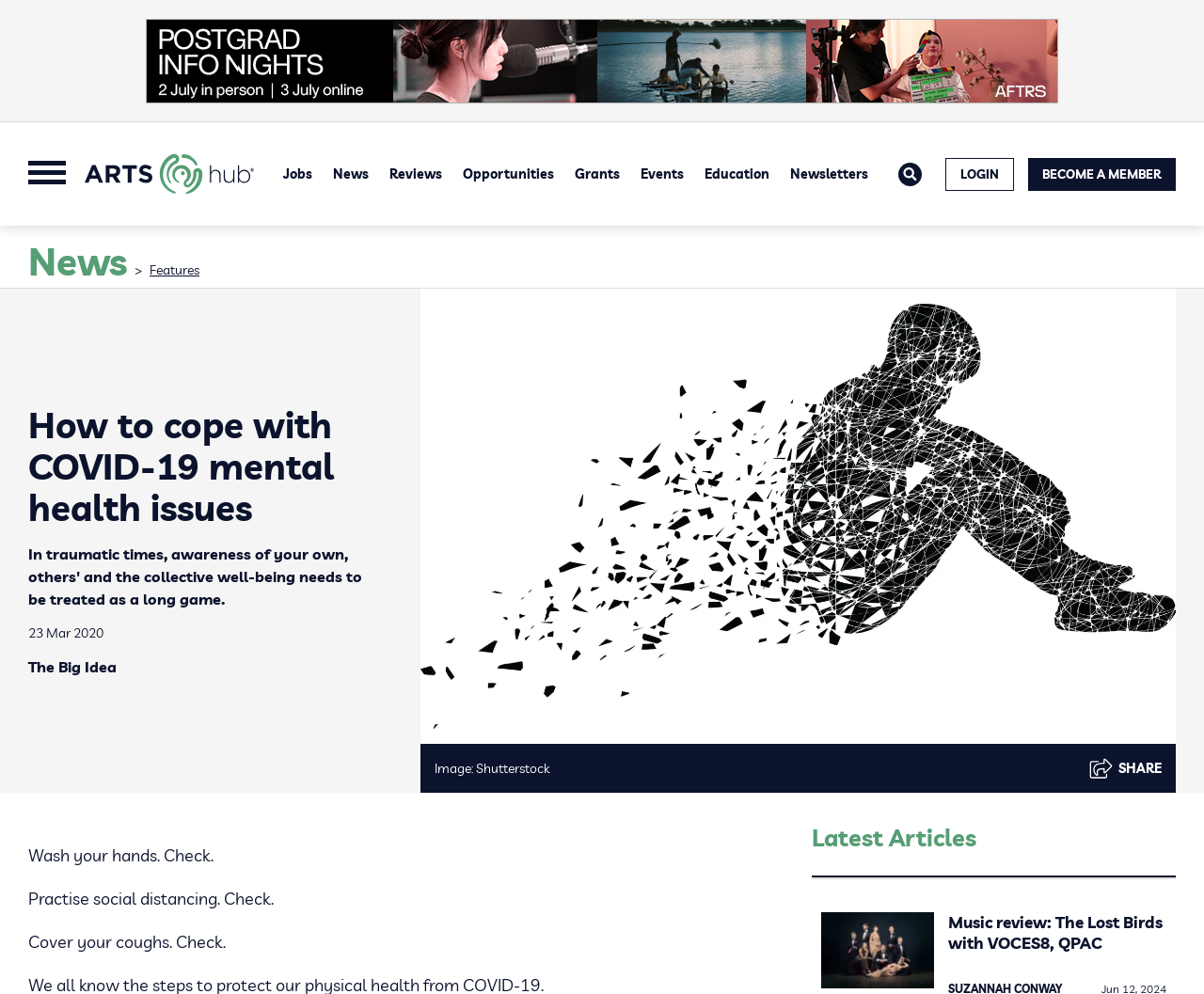Determine the bounding box coordinates for the clickable element required to fulfill the instruction: "Read the latest news". Provide the coordinates as four float numbers between 0 and 1, i.e., [left, top, right, bottom].

[0.023, 0.246, 0.105, 0.28]